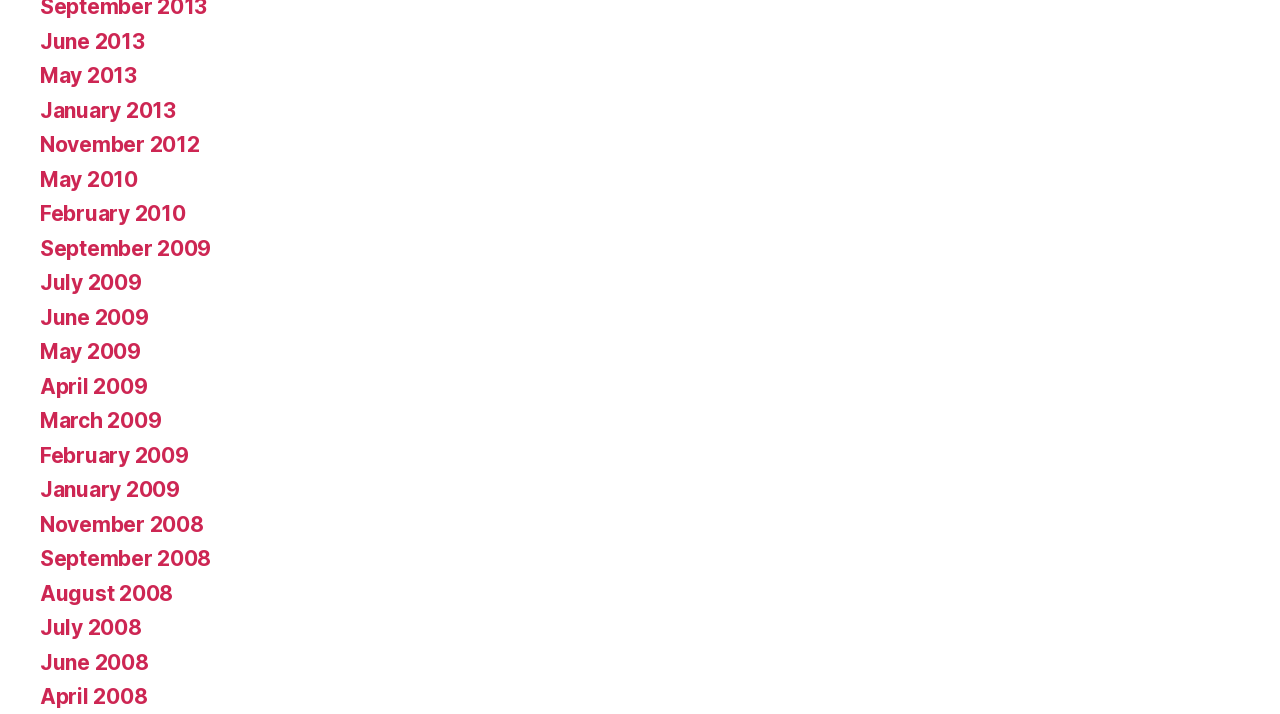Please specify the coordinates of the bounding box for the element that should be clicked to carry out this instruction: "view January 2009". The coordinates must be four float numbers between 0 and 1, formatted as [left, top, right, bottom].

[0.031, 0.669, 0.14, 0.704]